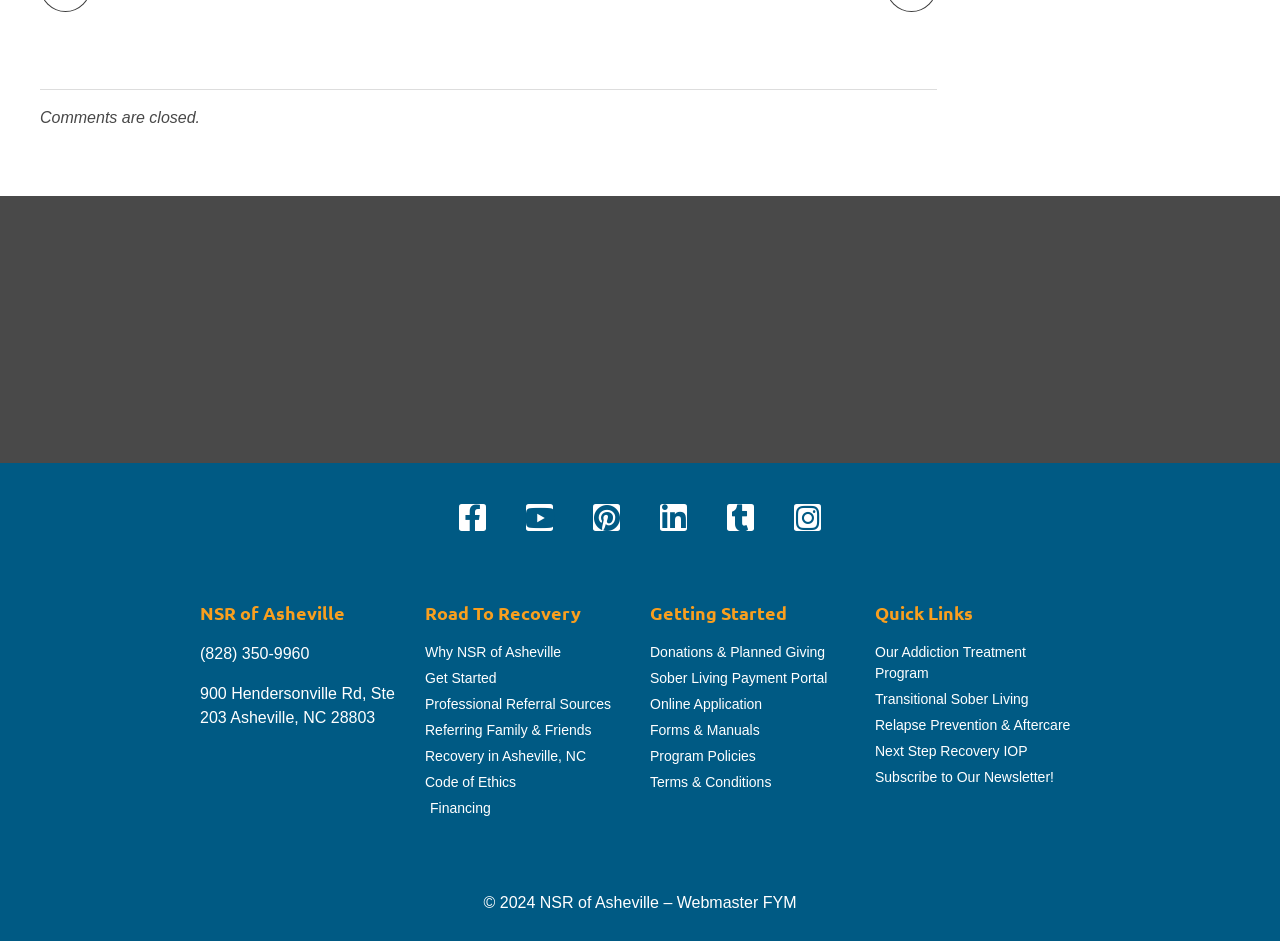Please determine the bounding box coordinates of the section I need to click to accomplish this instruction: "Visit the NSR of Asheville website".

[0.227, 0.28, 0.398, 0.42]